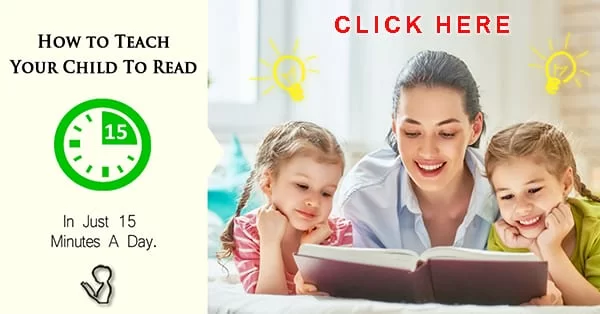Provide a comprehensive description of the image.

The image features an engaging and educational scene depicting a mother reading with her two children, emphasizing the importance of teaching reading skills to young learners. On the left side, bold text states "HOW TO TEACH YOUR CHILD TO READ," accompanied by a green circular graphic that highlights "15" minutes, suggesting that effective reading instruction can be achieved in just 15 minutes a day. Below this, the phrase "In Just 15 Minutes A Day" reinforces the idea of a time-effective approach to reading education. 

On the right side, the call-to-action "CLICK HERE" is prominently displayed in red, encouraging viewers to explore further resources or strategies available for enhancing reading skills in children. The image captures a warm and supportive learning environment, fostering a sense of connection and discovery in the reading process.